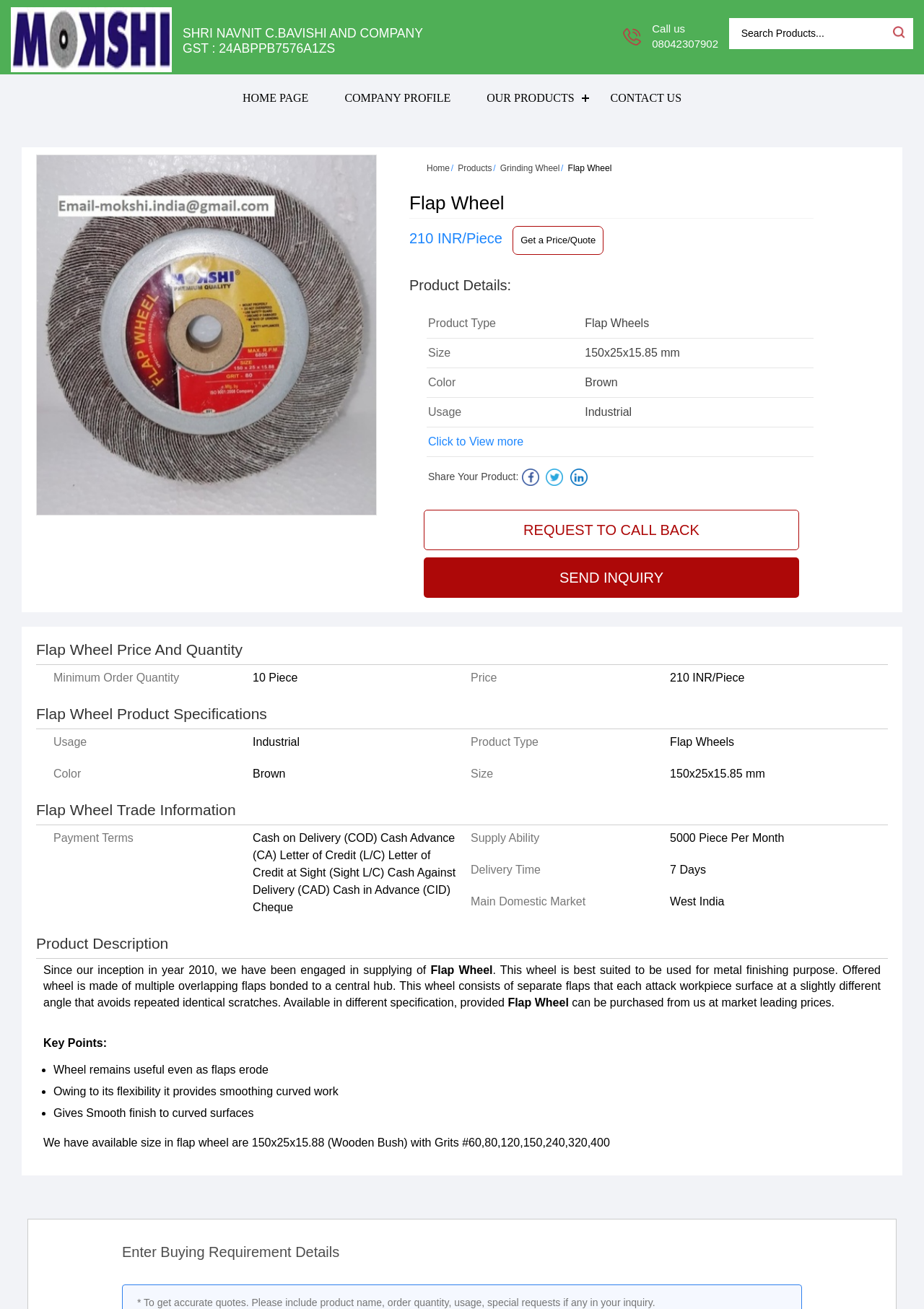What is the delivery time of Flap Wheel?
By examining the image, provide a one-word or phrase answer.

7 Days